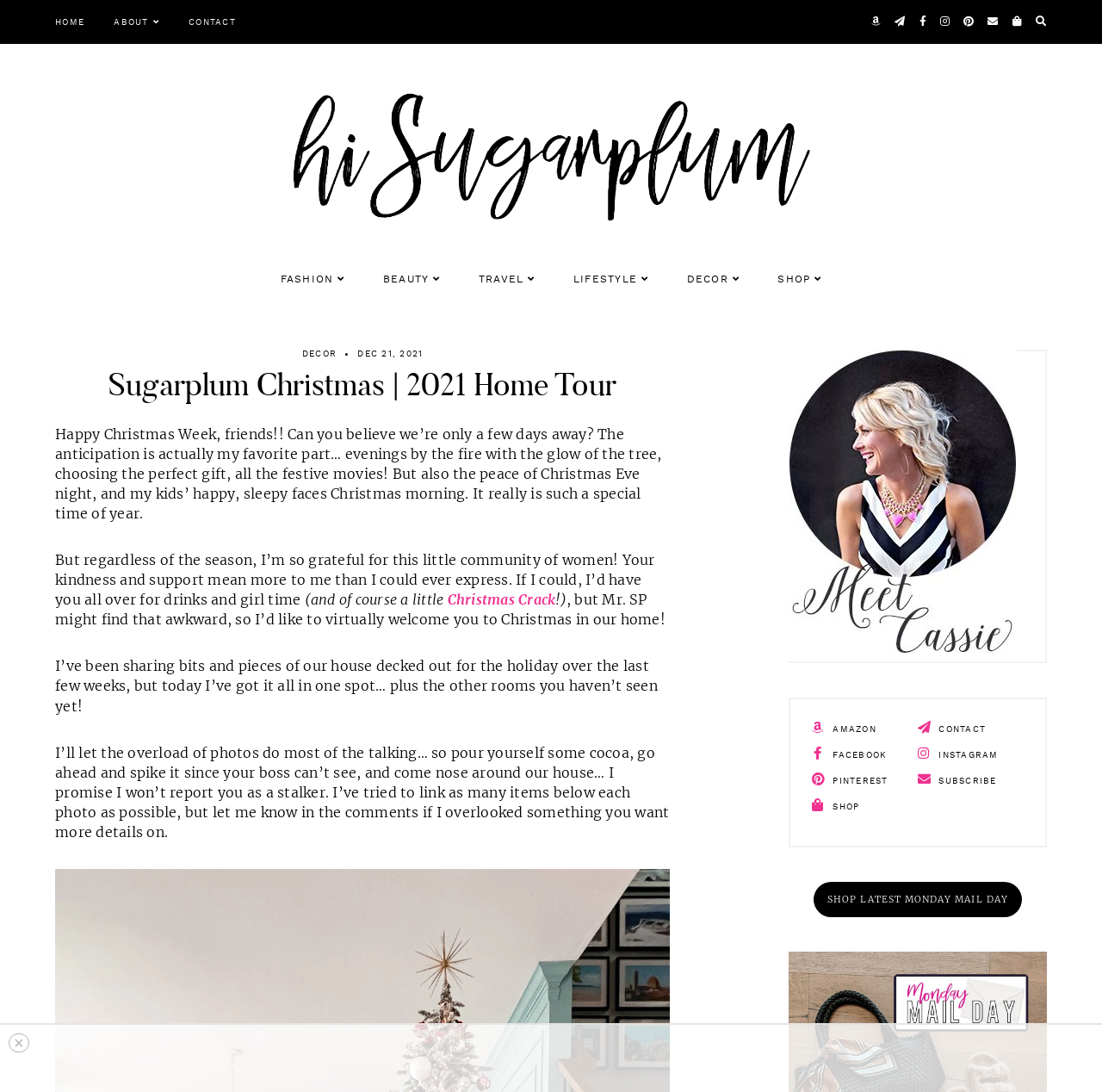Please find the bounding box for the UI element described by: "Christmas Crack".

[0.406, 0.541, 0.504, 0.558]